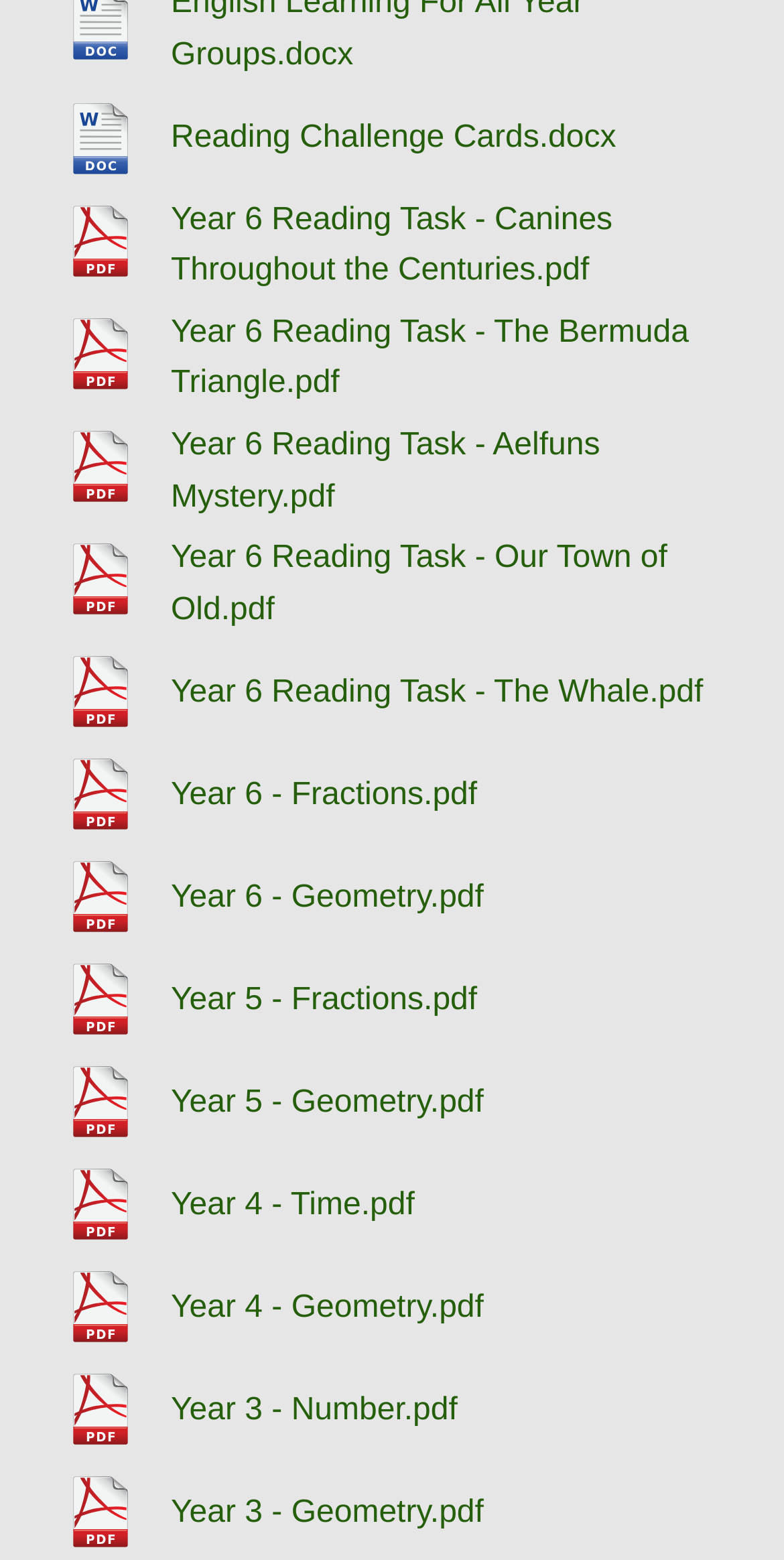Examine the image and give a thorough answer to the following question:
How many links are available on the webpage?

By counting the links on the webpage, I found that there are 14 links available, which include reading tasks and math tasks for different year levels.